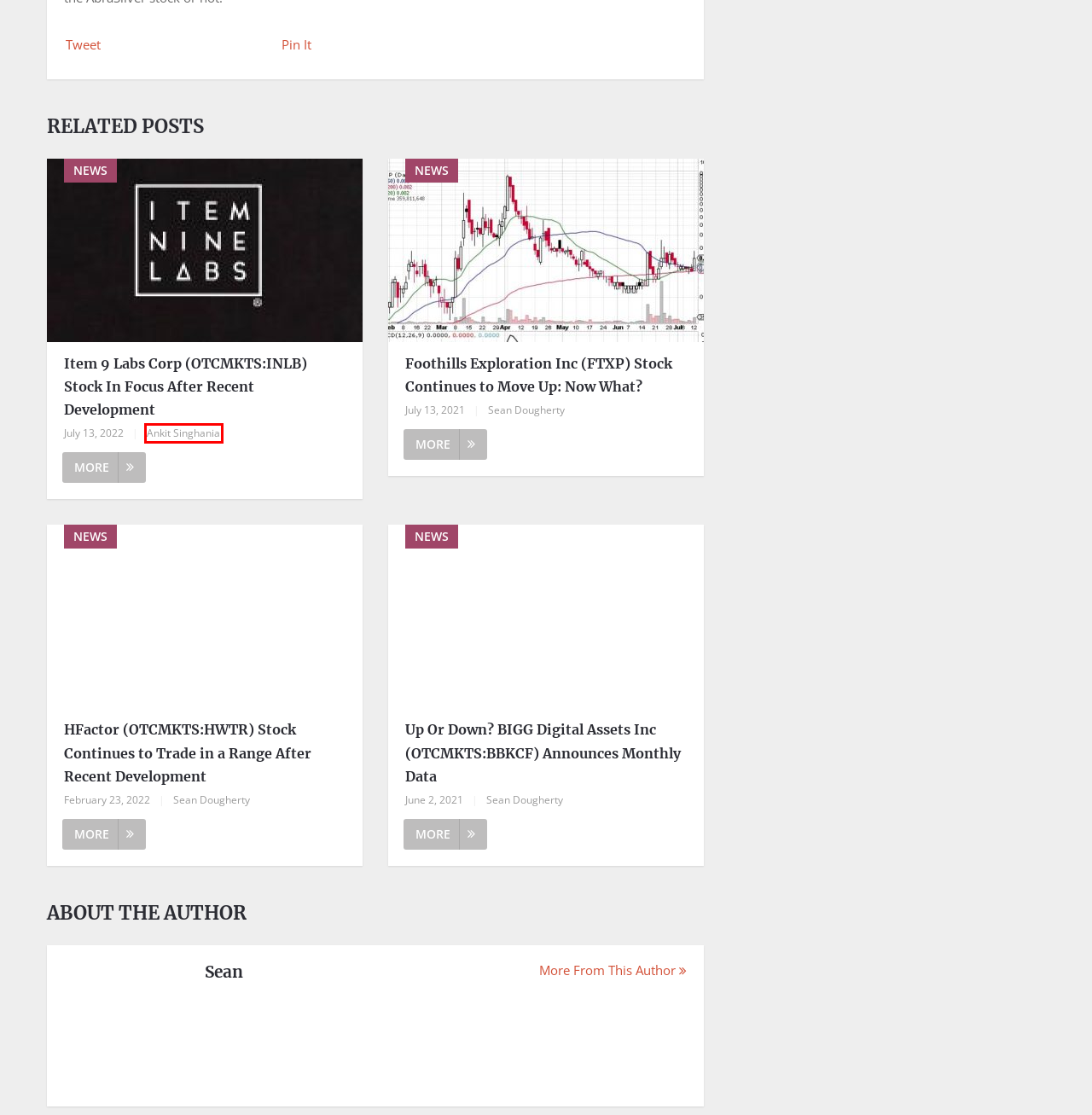A screenshot of a webpage is provided, featuring a red bounding box around a specific UI element. Identify the webpage description that most accurately reflects the new webpage after interacting with the selected element. Here are the candidates:
A. Item 9 Labs Corp (OTCMKTS:INLB) Stock In Focus After Recent Development
B. HFactor (OTCMKTS:HWTR) Stock Continues to Trade in a Range After Recent Development - DRP Gazette
C. Submissions - DRP Gazette
D. Sean Dougherty, Author at DRP Gazette
E. Up Or Down? BIGG Digital Assets Inc (OTCMKTS:BBKCF) Announces Monthly Data - DRP Gazette
F. Ankit Singhania, Author at DRP Gazette
G. Advertise - DRP Gazette
H. Foothills Exploration Inc (FTXP) Stock Continues to Move Up: Now What? - DRP Gazette

F